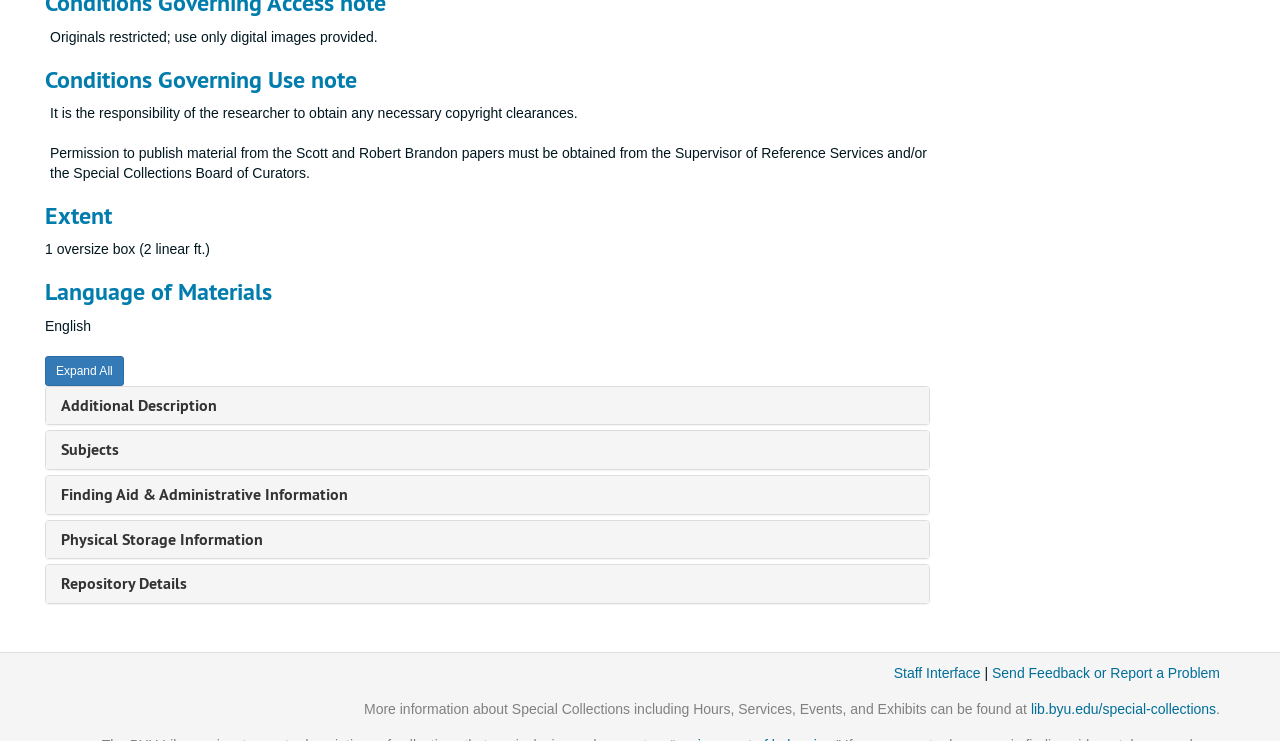Using the given element description, provide the bounding box coordinates (top-left x, top-left y, bottom-right x, bottom-right y) for the corresponding UI element in the screenshot: Subjects

[0.048, 0.593, 0.093, 0.621]